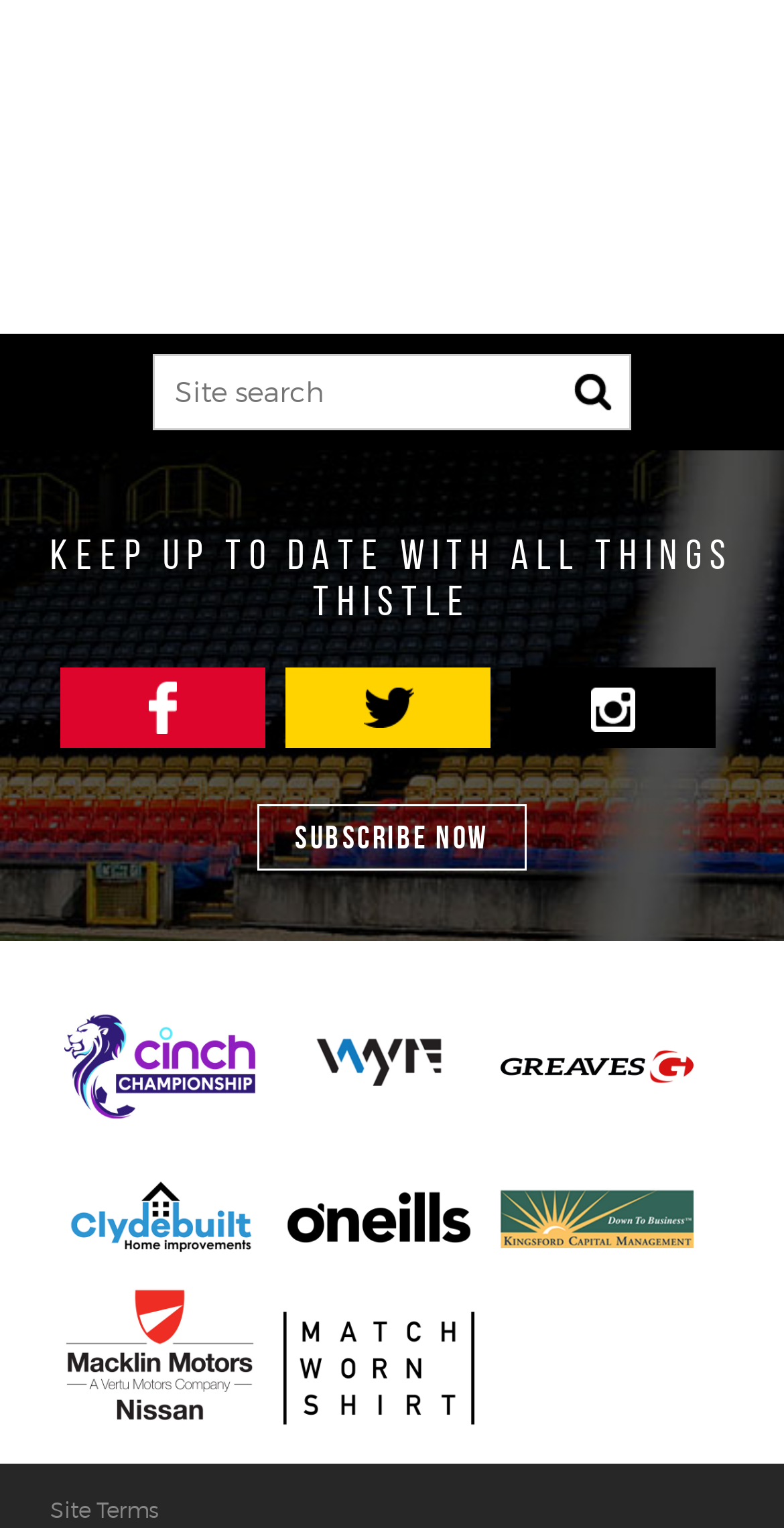Please identify the bounding box coordinates of the clickable area that will fulfill the following instruction: "visit Partick Thistle FC on Facebook". The coordinates should be in the format of four float numbers between 0 and 1, i.e., [left, top, right, bottom].

[0.077, 0.437, 0.339, 0.489]